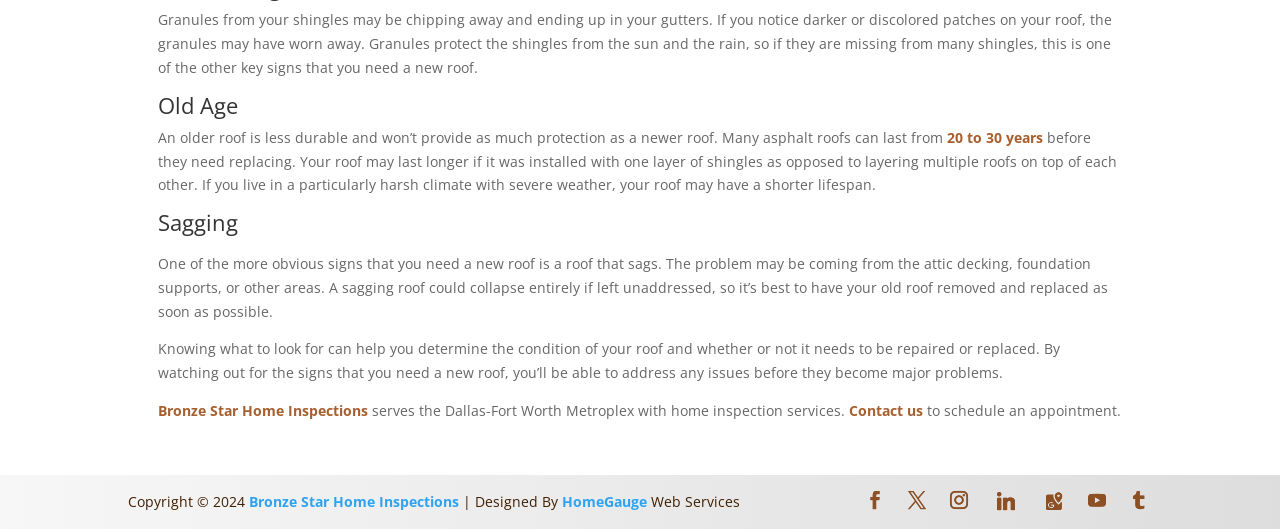Please determine the bounding box coordinates of the element to click on in order to accomplish the following task: "Contact us". Ensure the coordinates are four float numbers ranging from 0 to 1, i.e., [left, top, right, bottom].

[0.663, 0.758, 0.721, 0.794]